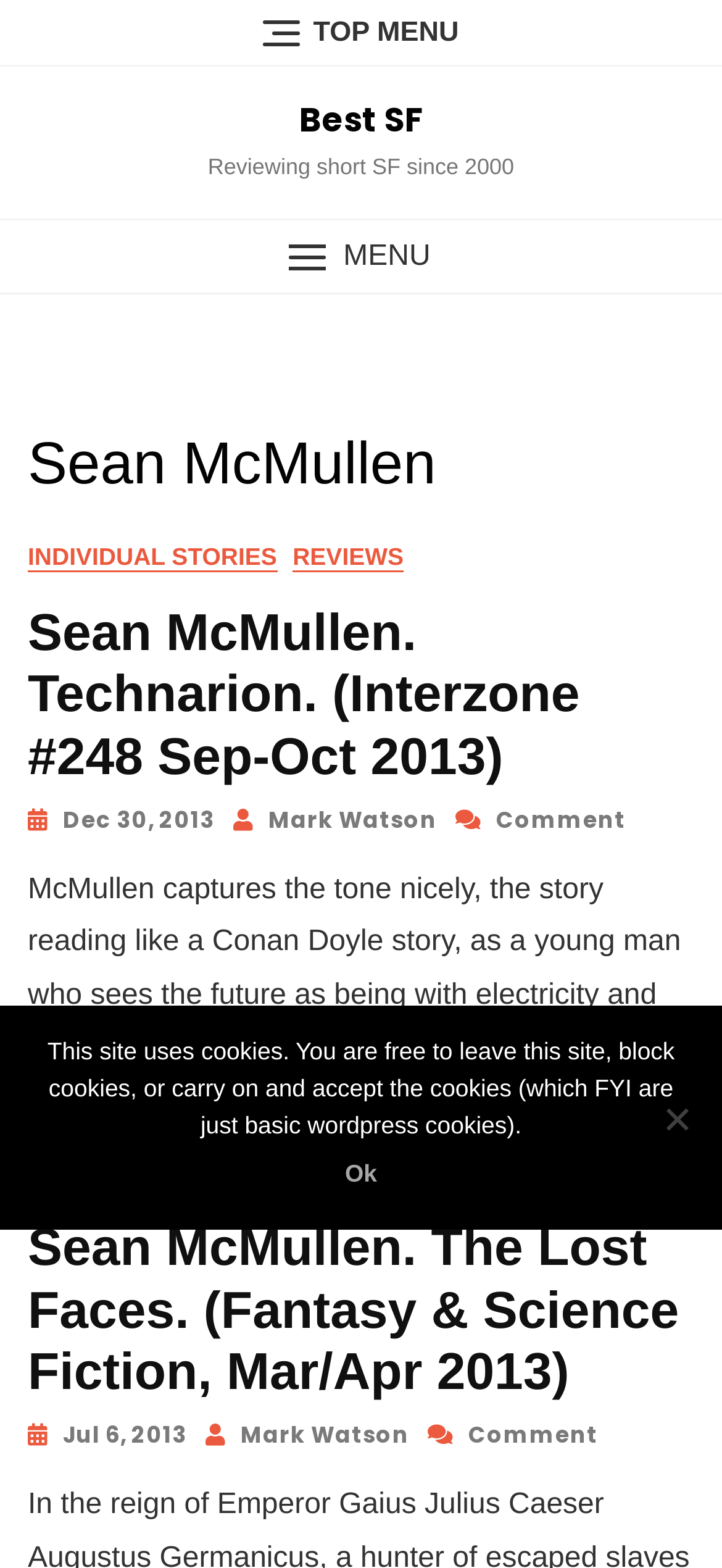Please find the bounding box for the following UI element description. Provide the coordinates in (top-left x, top-left y, bottom-right x, bottom-right y) format, with values between 0 and 1: Best SF

[0.414, 0.062, 0.586, 0.091]